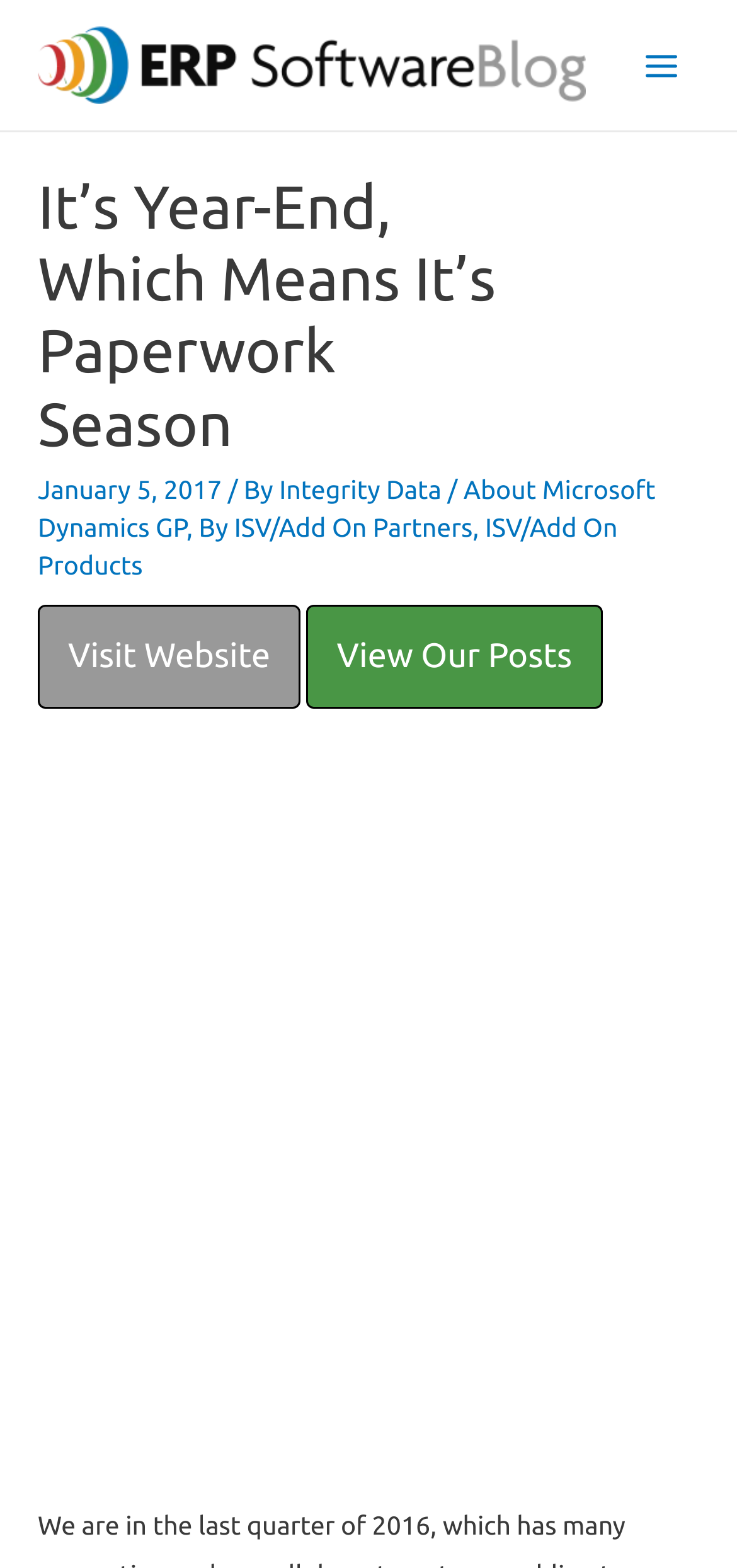Provide a short answer using a single word or phrase for the following question: 
What is the purpose of the button on the top-right corner?

Main Menu